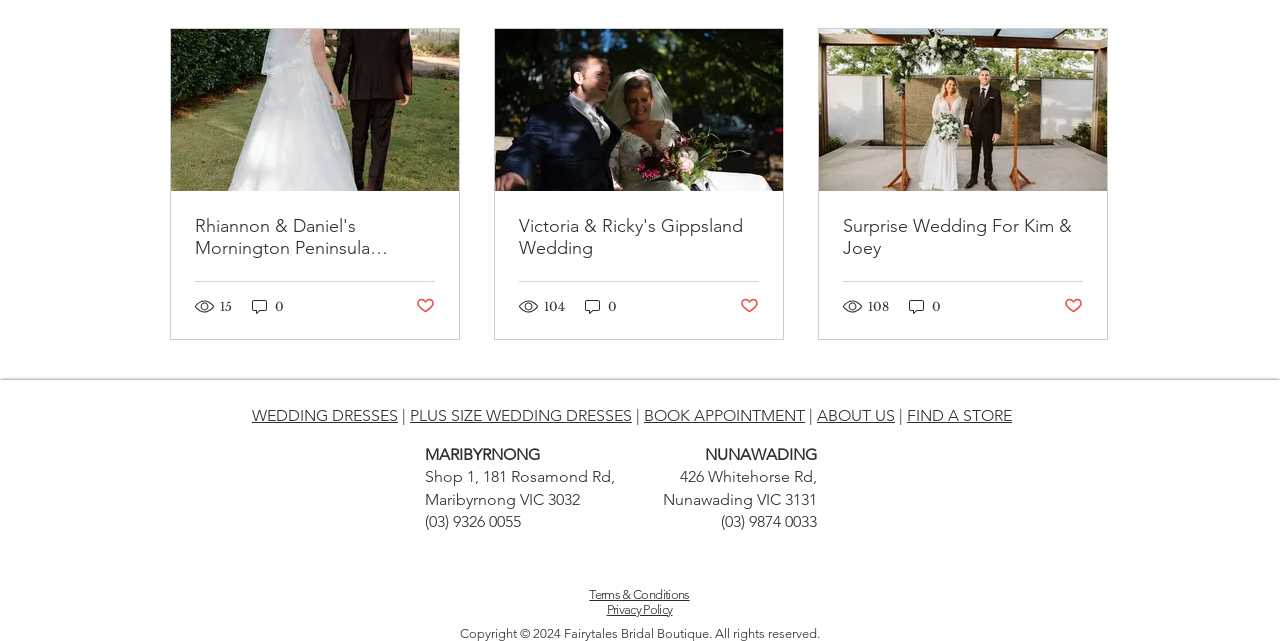Using the description: "Terms & Conditions", identify the bounding box of the corresponding UI element in the screenshot.

[0.46, 0.915, 0.539, 0.939]